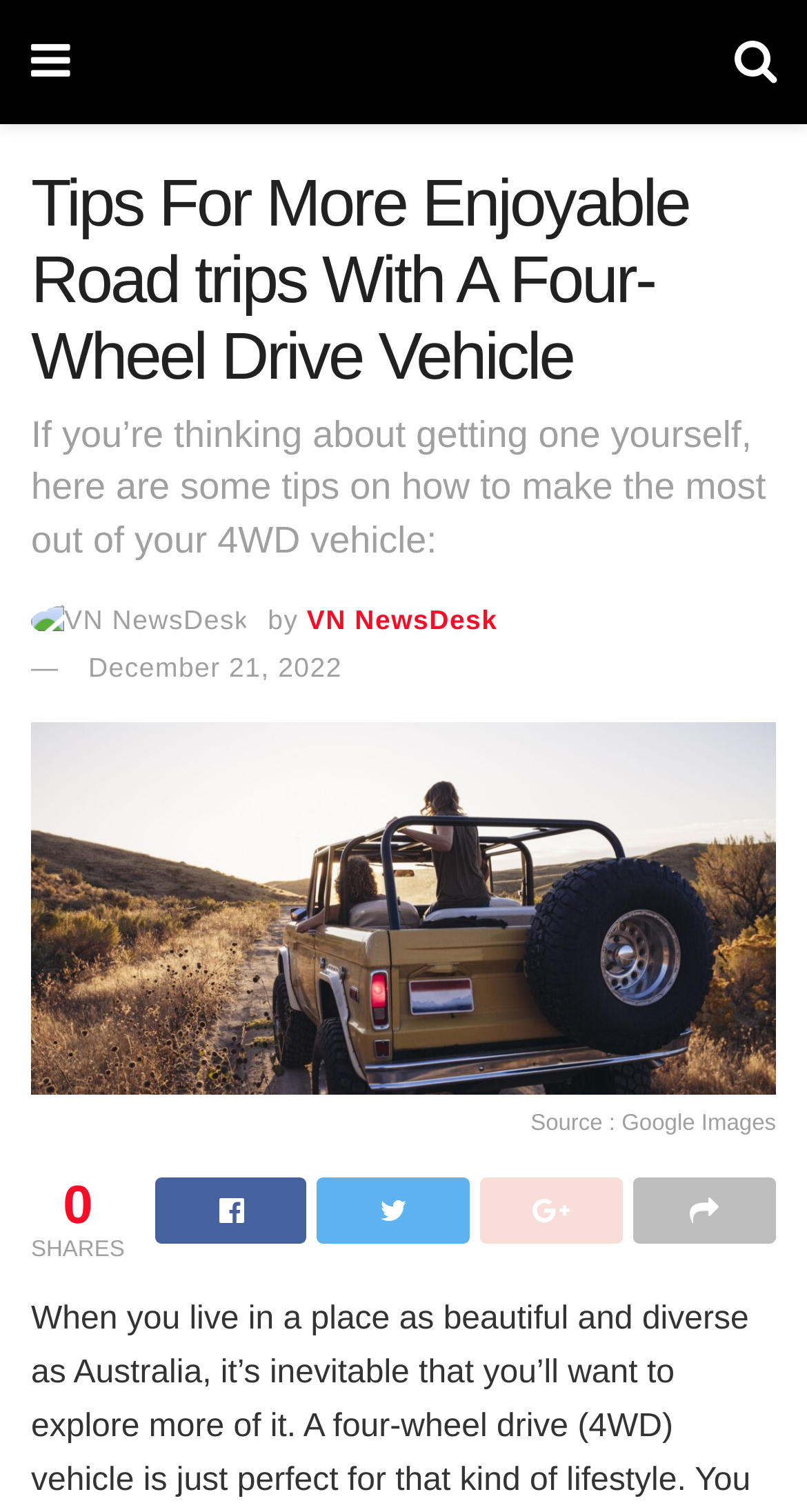Return the bounding box coordinates of the UI element that corresponds to this description: "Source : Google Images". The coordinates must be given as four float numbers in the range of 0 and 1, [left, top, right, bottom].

[0.038, 0.477, 0.962, 0.759]